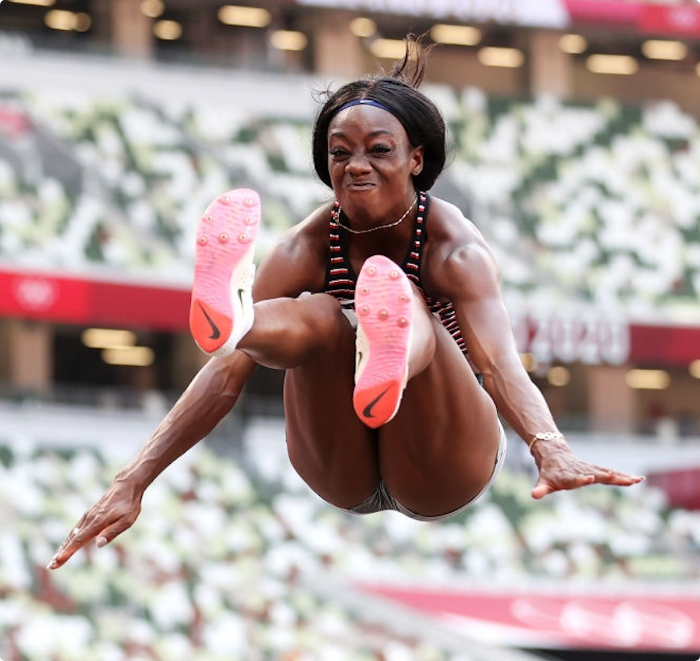Break down the image into a detailed narrative.

In this dynamic photograph, a female athlete is captured mid-air during a long jump event, showcasing her intense focus and determination. She displays powerful athleticism, with her body positioned in a streamlined form as she leaps high above the track. Her competitive spirit is palpable, emphasized by her determined facial expression. Dressed in a sleek sports uniform, she wears distinctive pink and white track shoes that highlight her movement. In the background, an audience can be seen, set against a backdrop of green and white seating, adding to the vibrant atmosphere of the event. This moment embodies the essence of athletic competition and the camaraderie among athletes, as evoked by the surrounding context of the games.